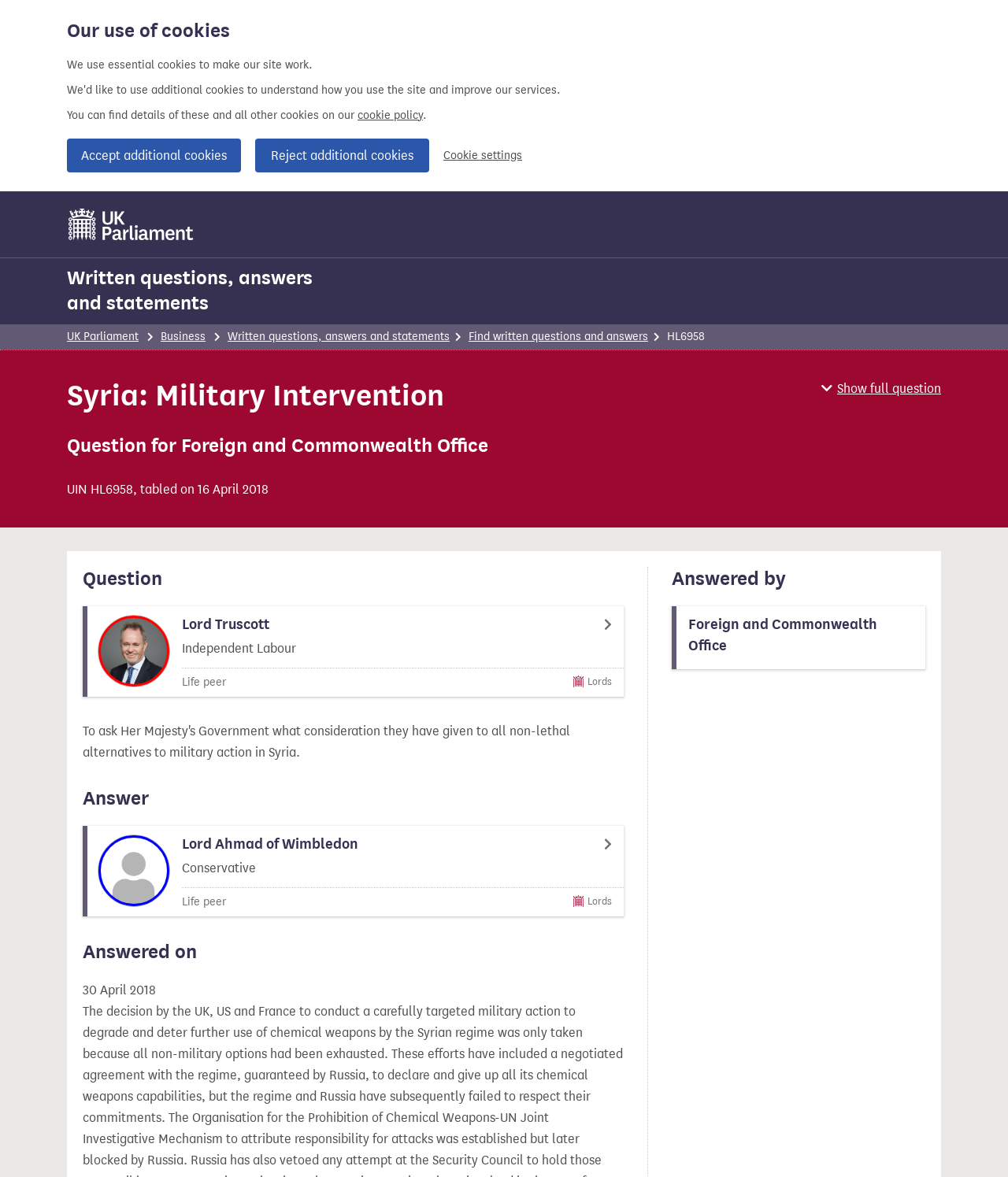Locate the bounding box coordinates of the area you need to click to fulfill this instruction: 'View written questions and answers'. The coordinates must be in the form of four float numbers ranging from 0 to 1: [left, top, right, bottom].

[0.226, 0.28, 0.446, 0.292]